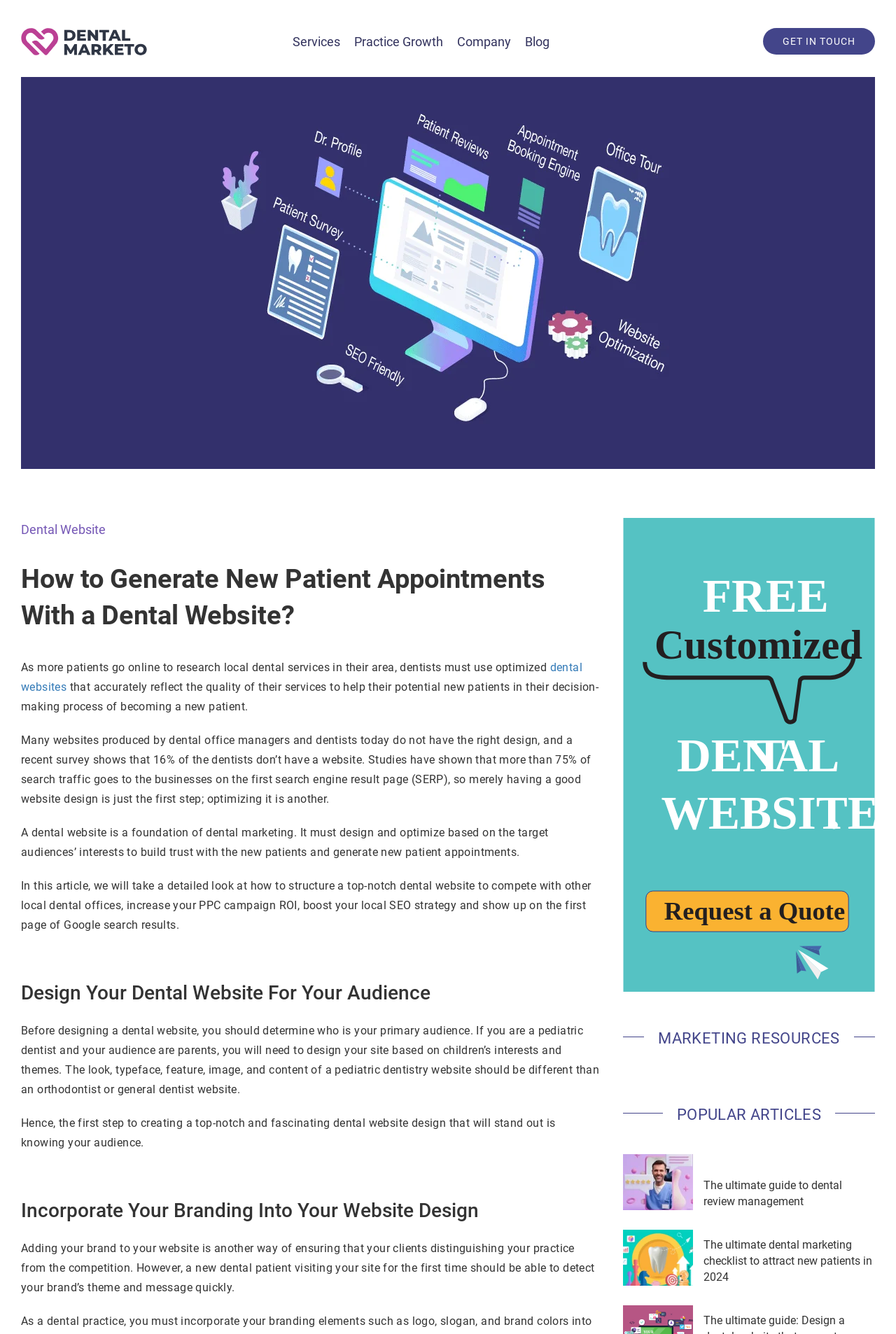Answer the question below using just one word or a short phrase: 
What is the purpose of a dental website?

To build trust and generate new patient appointments